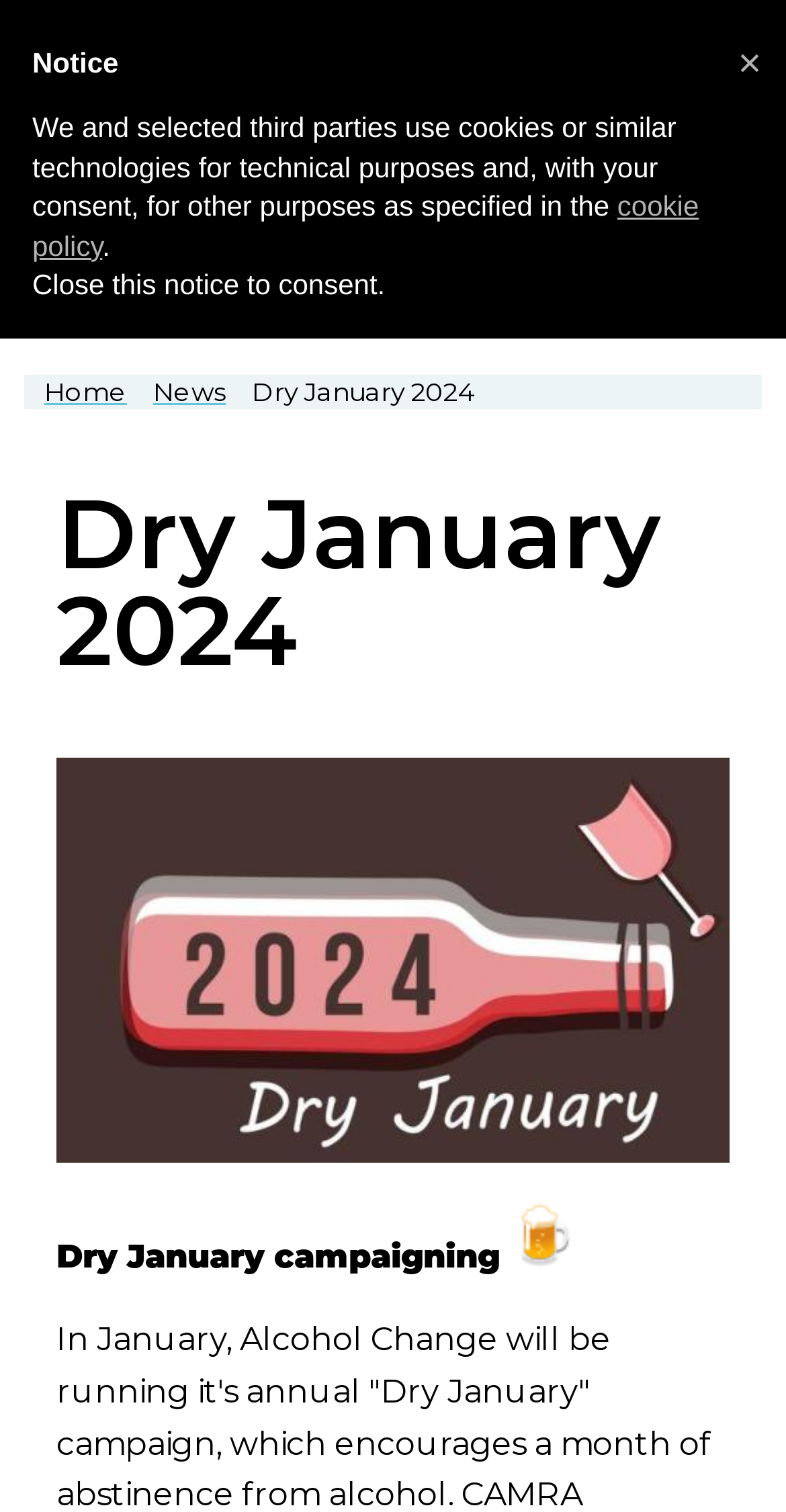Bounding box coordinates are given in the format (top-left x, top-left y, bottom-right x, bottom-right y). All values should be floating point numbers between 0 and 1. Provide the bounding box coordinate for the UI element described as: cookie policy

[0.041, 0.126, 0.889, 0.173]